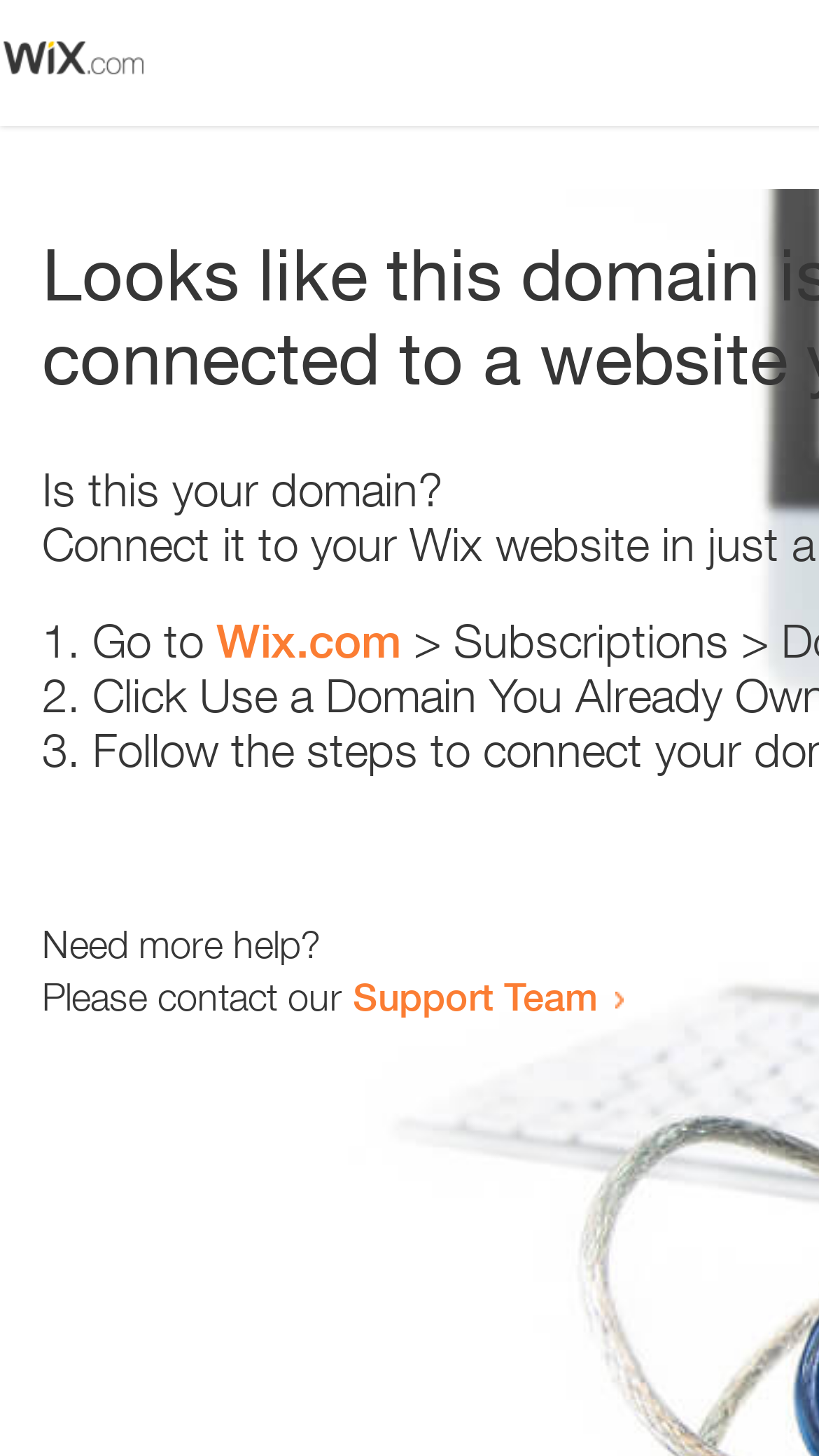What is the link text in the second list item?
Using the image as a reference, answer with just one word or a short phrase.

Wix.com